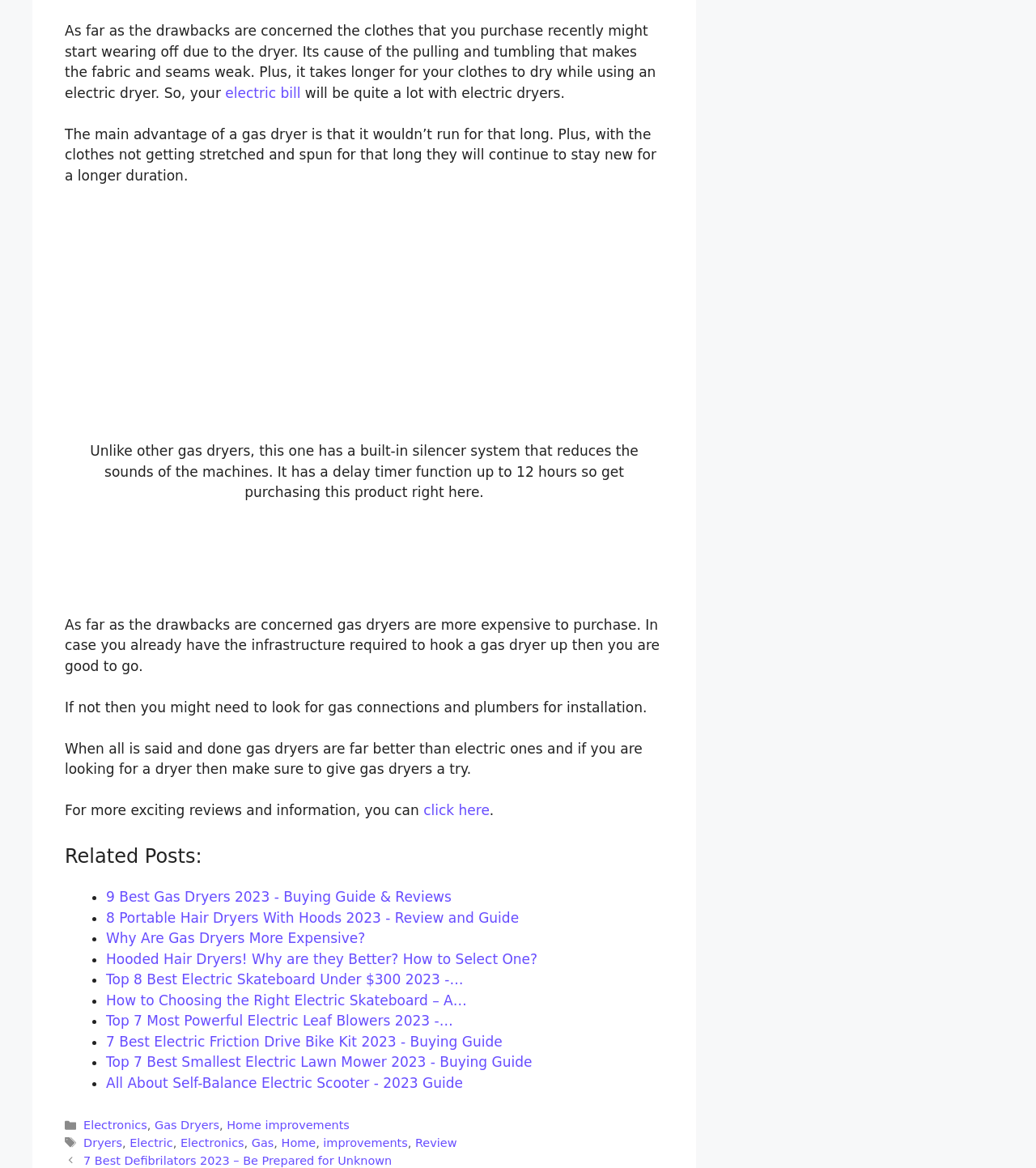Please find the bounding box coordinates of the element that must be clicked to perform the given instruction: "click the link to purchase the gas dryer". The coordinates should be four float numbers from 0 to 1, i.e., [left, top, right, bottom].

[0.062, 0.177, 0.641, 0.36]